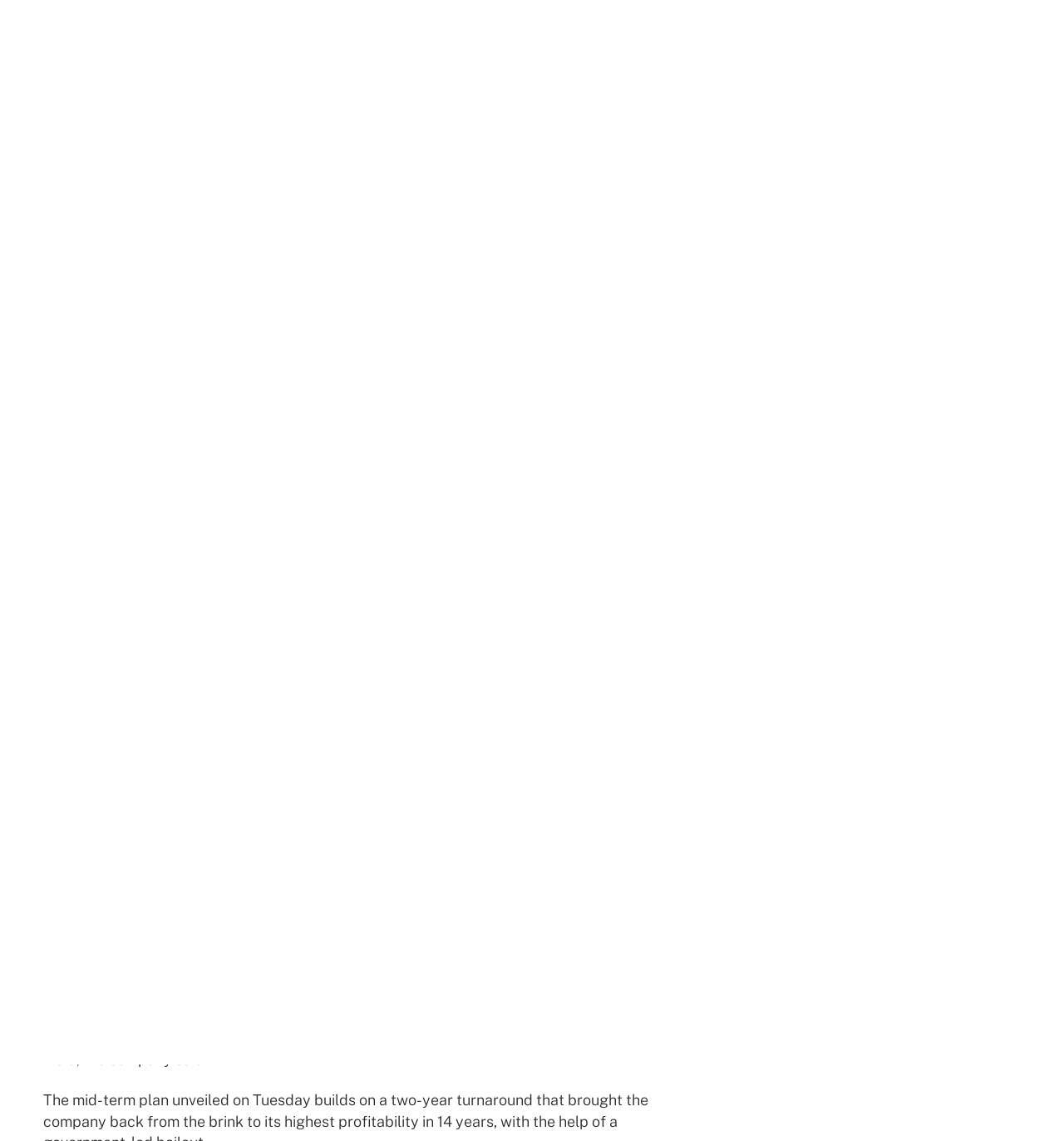Pinpoint the bounding box coordinates of the clickable element needed to complete the instruction: "Click on the 'Toggle side menu' button". The coordinates should be provided as four float numbers between 0 and 1: [left, top, right, bottom].

[0.041, 0.104, 0.075, 0.136]